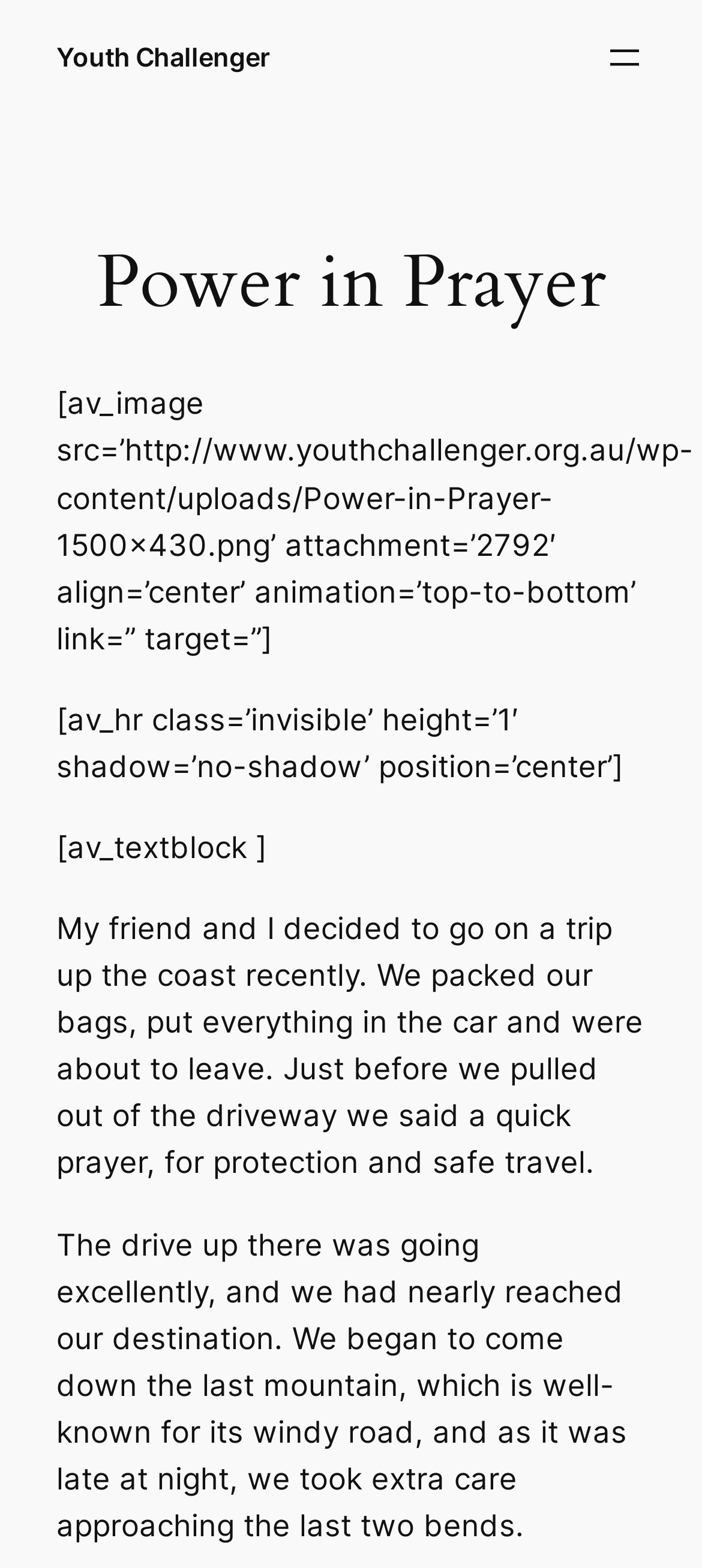Determine the title of the webpage and give its text content.

Power in Prayer